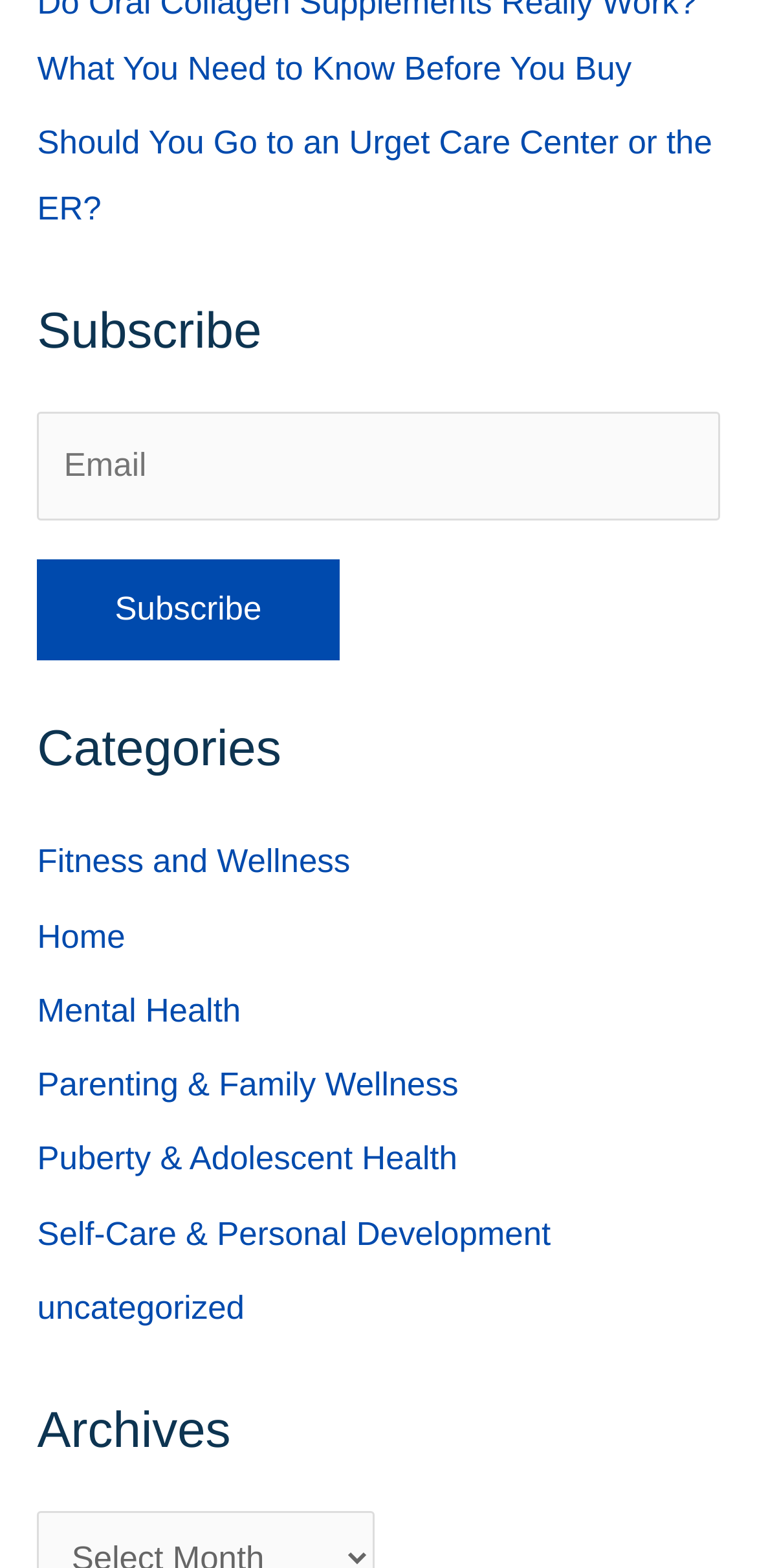What is the purpose of the form?
Please respond to the question with a detailed and well-explained answer.

The form on the webpage has a heading 'Subscribe' and a button labeled 'Subscribe', indicating that the purpose of the form is to allow users to subscribe to a newsletter or service.